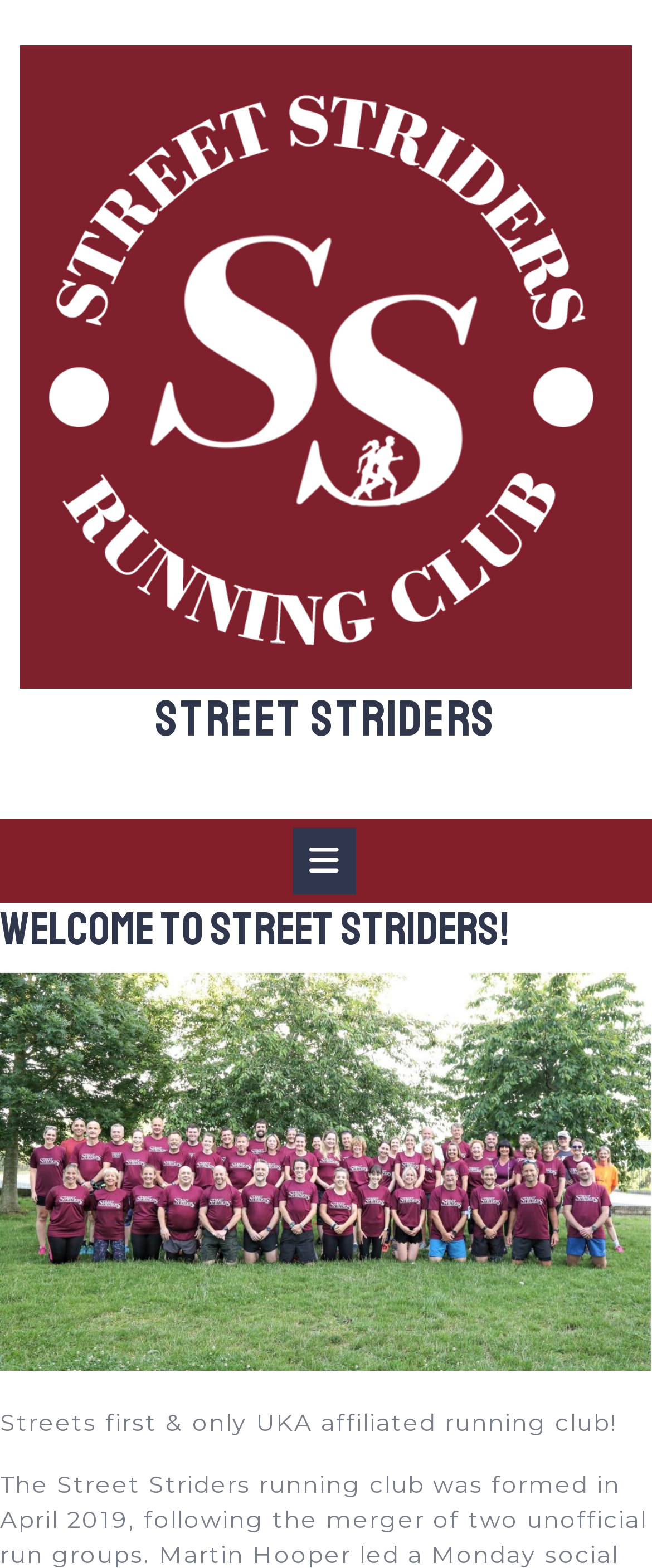Locate the bounding box for the described UI element: "alt="Street Striders"". Ensure the coordinates are four float numbers between 0 and 1, formatted as [left, top, right, bottom].

[0.031, 0.223, 0.969, 0.242]